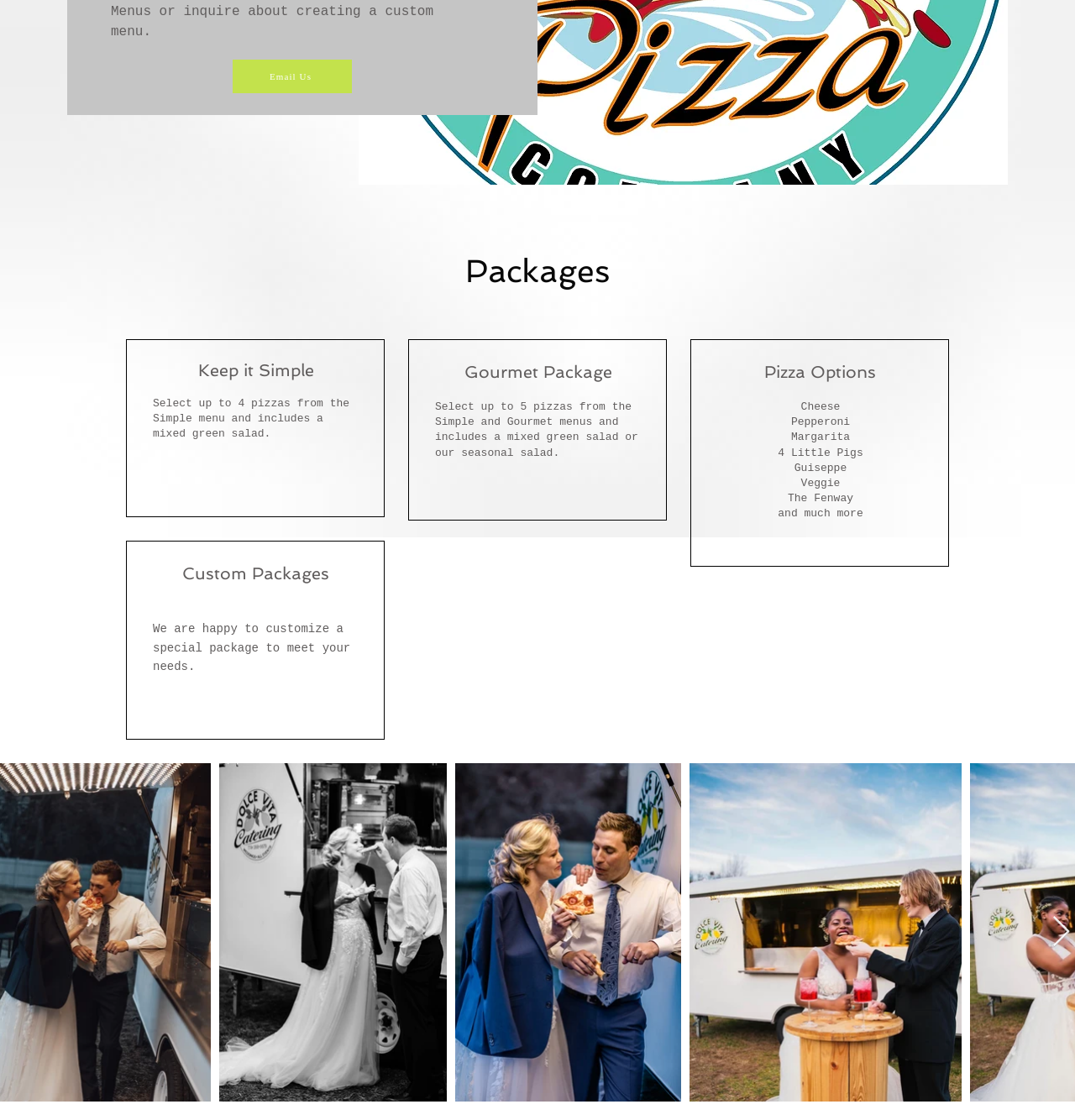Provide the bounding box coordinates of the HTML element this sentence describes: "aria-label="IMG_9790.JPG"". The bounding box coordinates consist of four float numbers between 0 and 1, i.e., [left, top, right, bottom].

[0.423, 0.681, 0.634, 0.984]